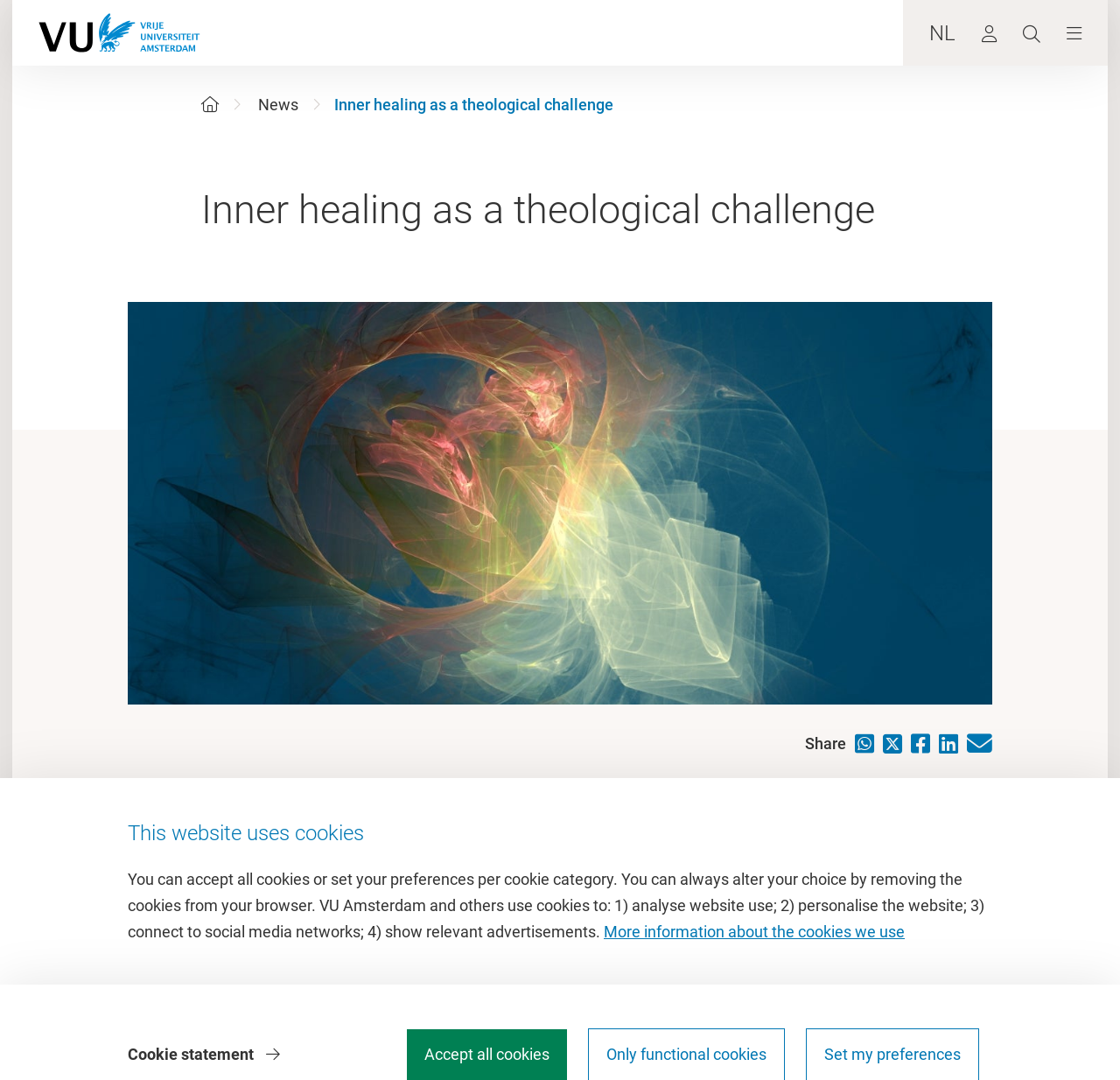Please identify the coordinates of the bounding box for the clickable region that will accomplish this instruction: "Search for something".

[0.913, 0.019, 0.929, 0.042]